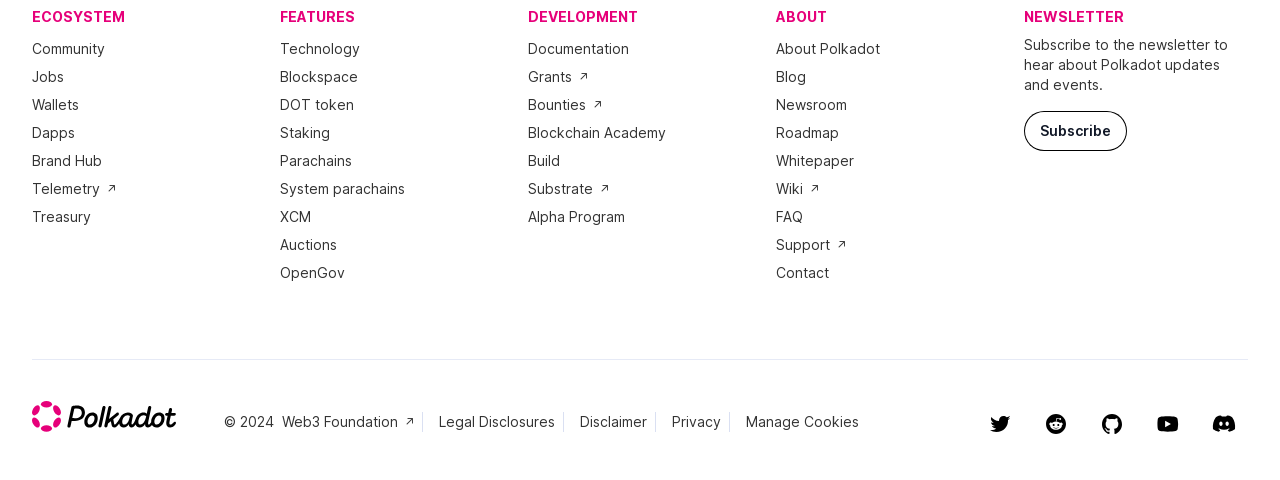Provide the bounding box coordinates of the UI element that matches the description: "Brand Hub".

[0.025, 0.316, 0.08, 0.352]